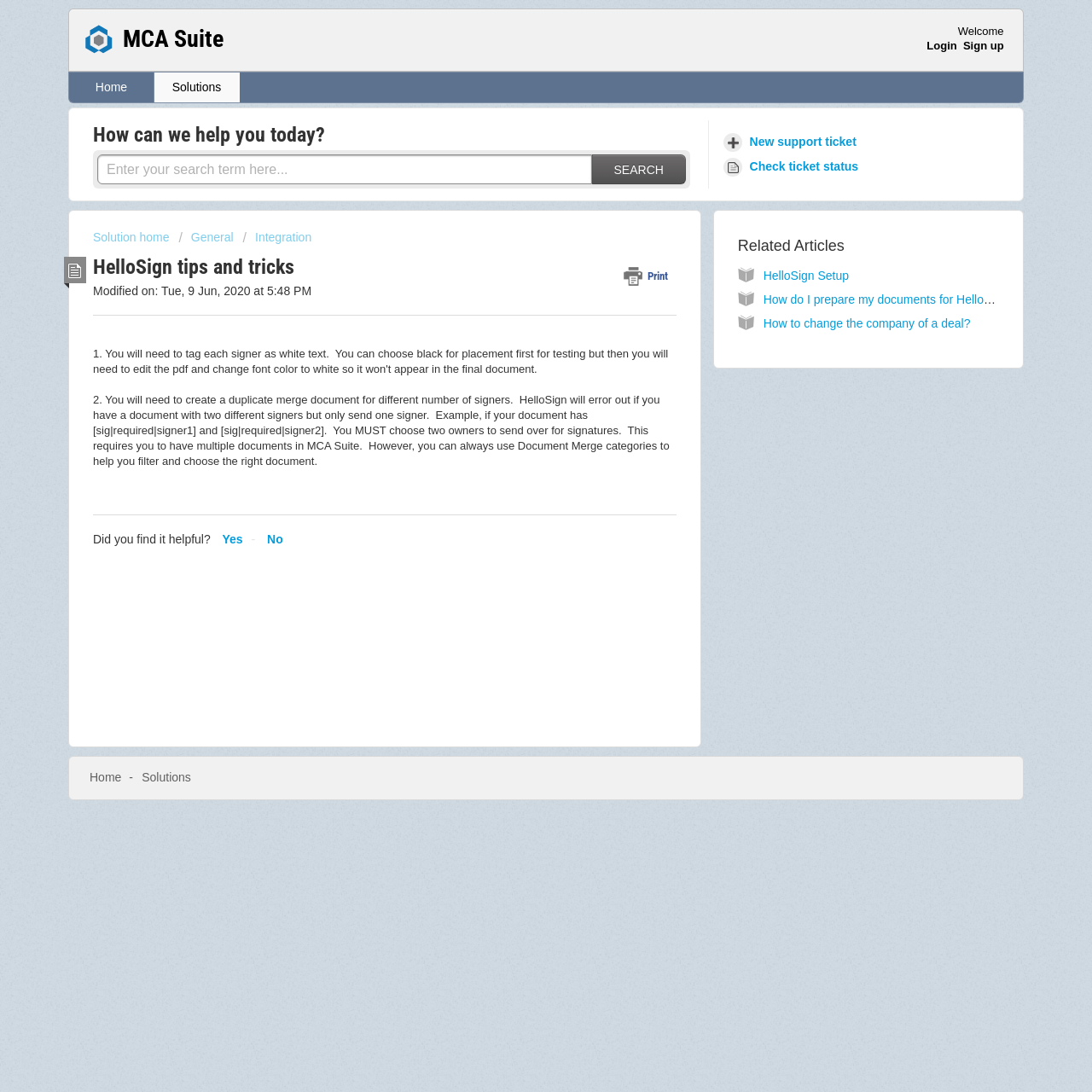Determine the bounding box coordinates of the region I should click to achieve the following instruction: "Create a new support ticket". Ensure the bounding box coordinates are four float numbers between 0 and 1, i.e., [left, top, right, bottom].

[0.661, 0.119, 0.79, 0.142]